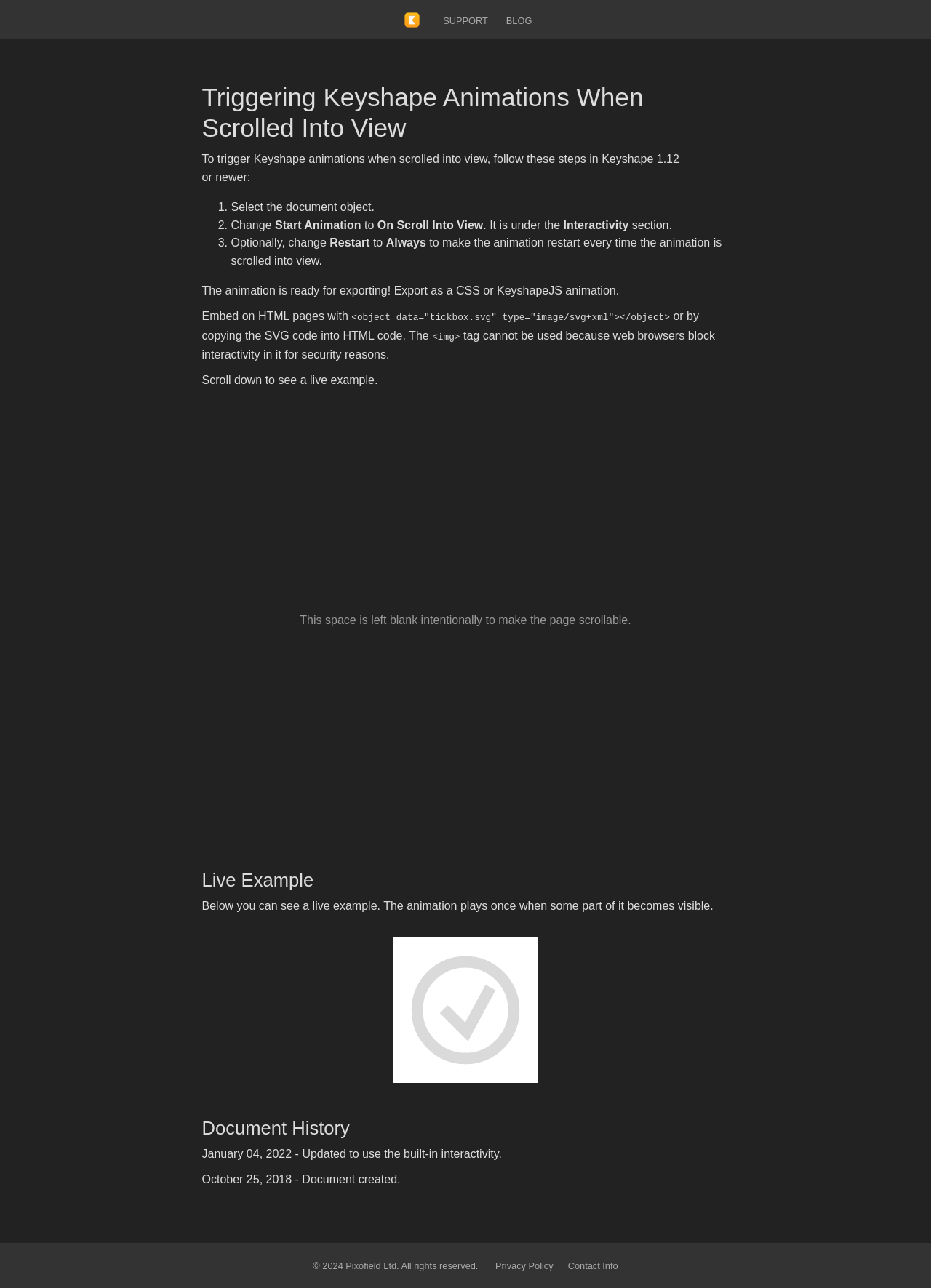When does the animation play in the live example?
Using the image, provide a concise answer in one word or a short phrase.

When some part of it becomes visible